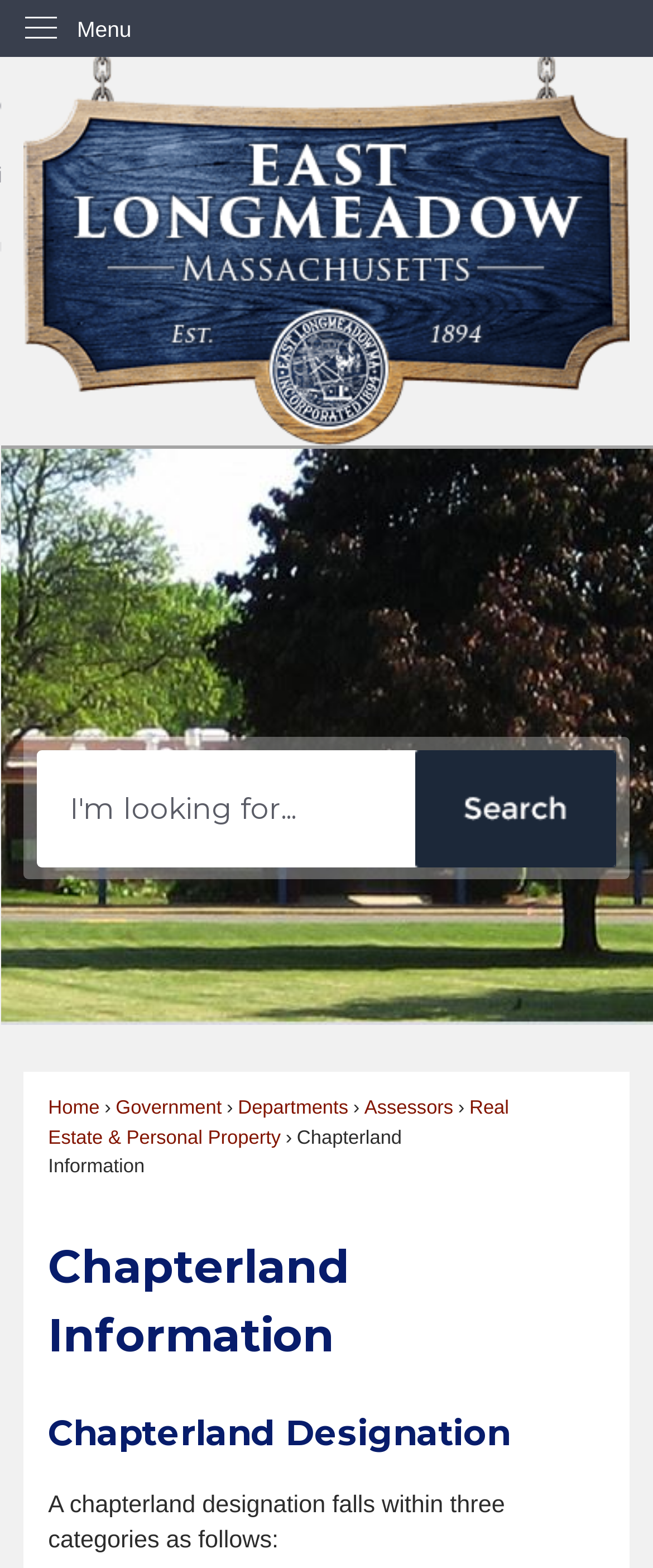What is the name of the town?
Please ensure your answer is as detailed and informative as possible.

I inferred this answer by looking at the title of the webpage, which mentions 'East Longmeadow, MA - Official Website'. This suggests that the webpage is related to the town of East Longmeadow.